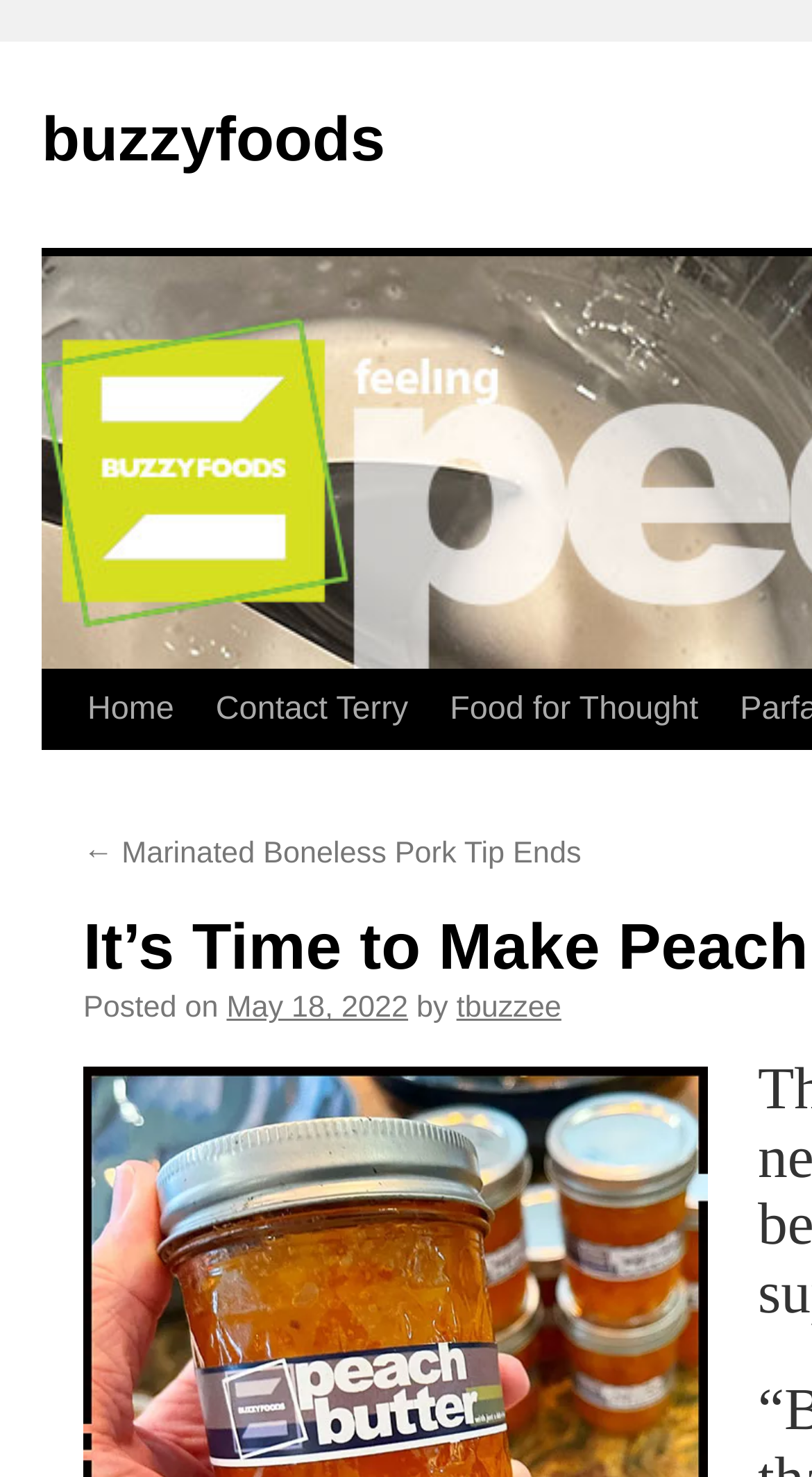Who is the author of the latest article?
Provide a comprehensive and detailed answer to the question.

The author of the latest article can be found below the title of the webpage, where it says 'by tbuzzee'. This indicates that tbuzzee is the author of the article.